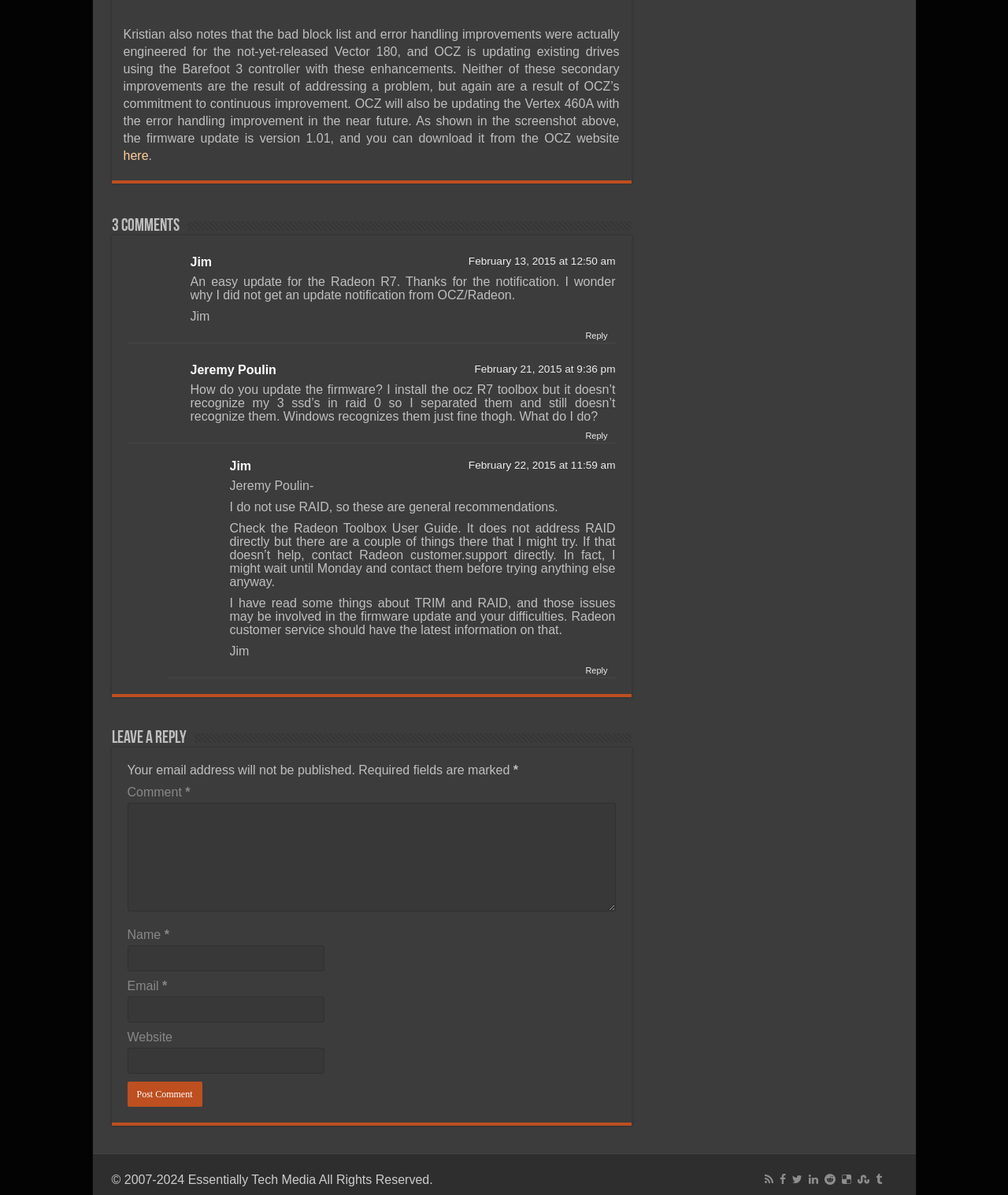Consider the image and give a detailed and elaborate answer to the question: 
What is the purpose of the Radeon Toolbox User Guide?

Jim's comment on February 22, 2015, suggests that the Radeon Toolbox User Guide might be helpful in addressing issues with firmware updates, implying that the guide's purpose is to assist with firmware updates.